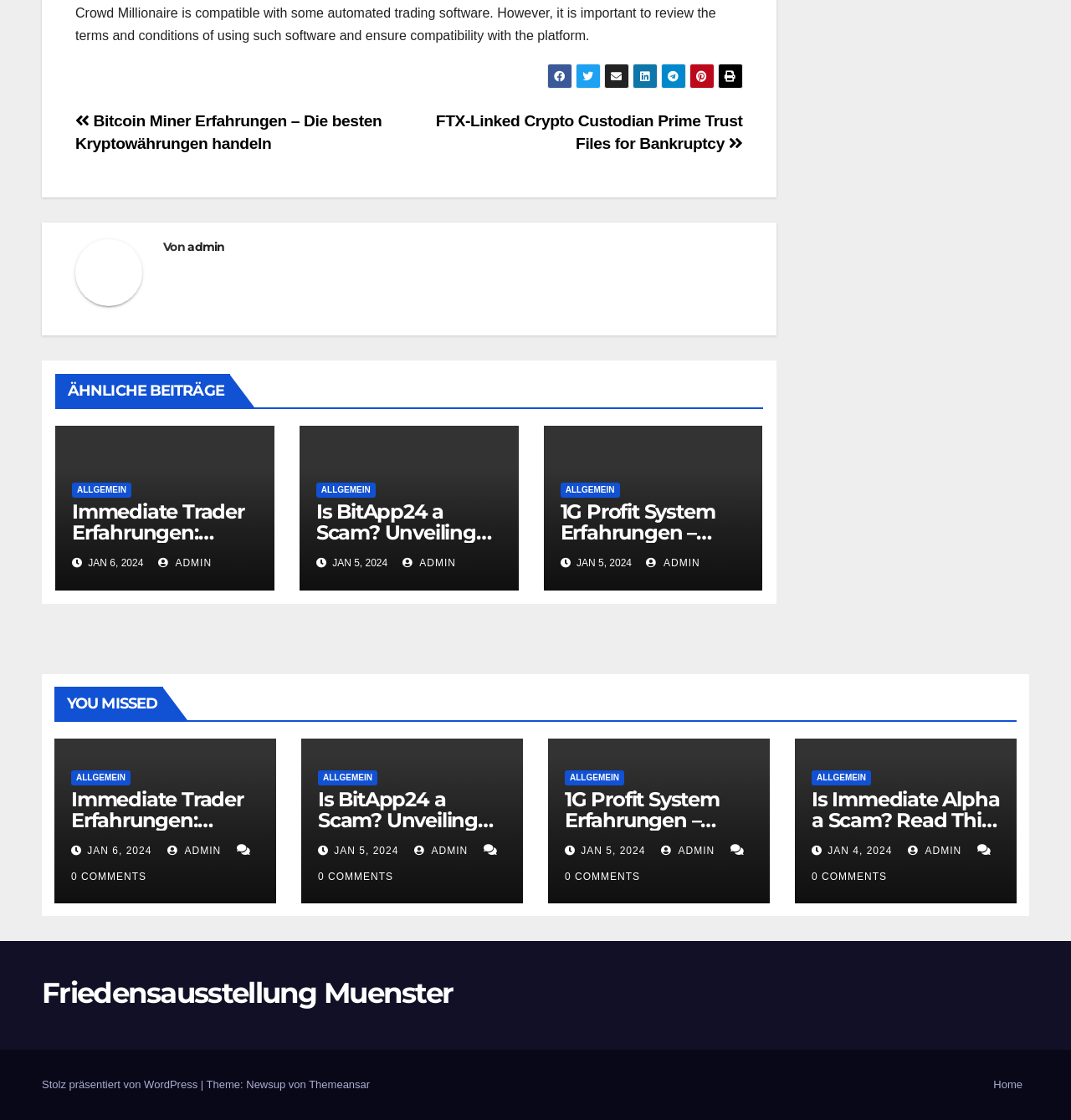What is the theme of the webpage?
Based on the screenshot, give a detailed explanation to answer the question.

The webpage has a news-like structure, with articles, headings, and dates, indicating that the theme of the webpage is news, specifically focused on cryptocurrency and trading news.